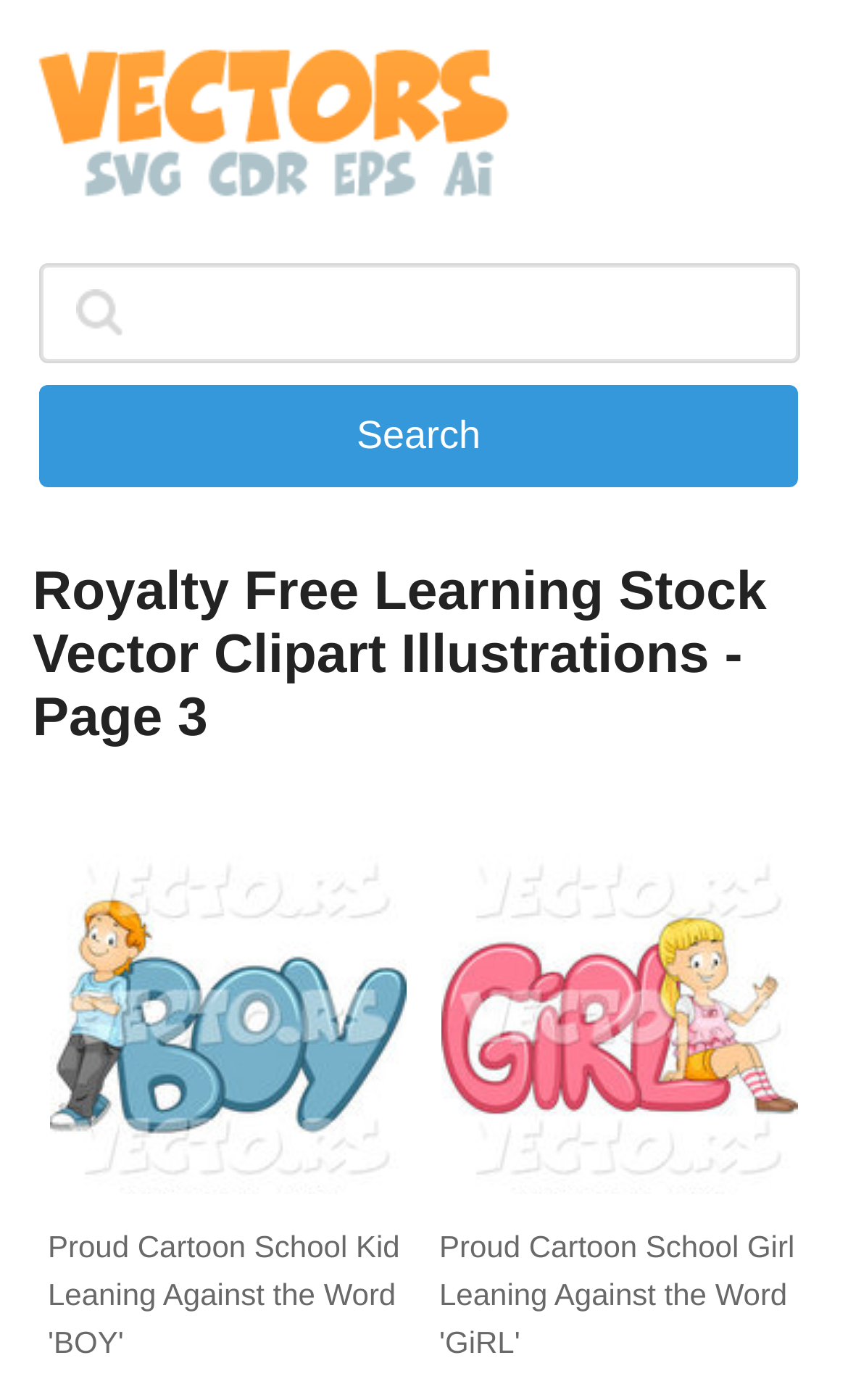Determine the bounding box for the UI element as described: "Search". The coordinates should be represented as four float numbers between 0 and 1, formatted as [left, top, right, bottom].

[0.046, 0.275, 0.941, 0.348]